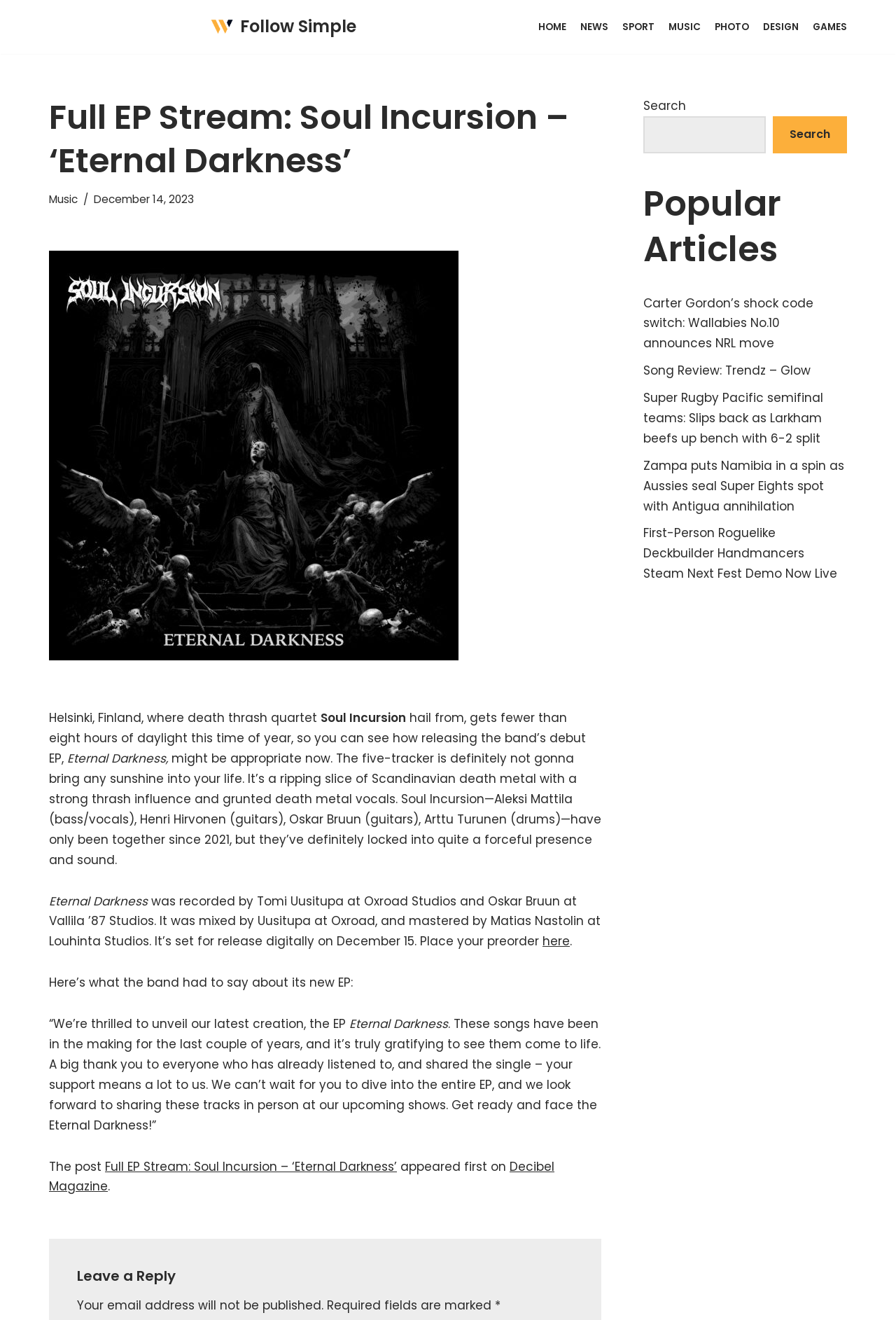When is the EP set for release?
Refer to the image and provide a one-word or short phrase answer.

December 15